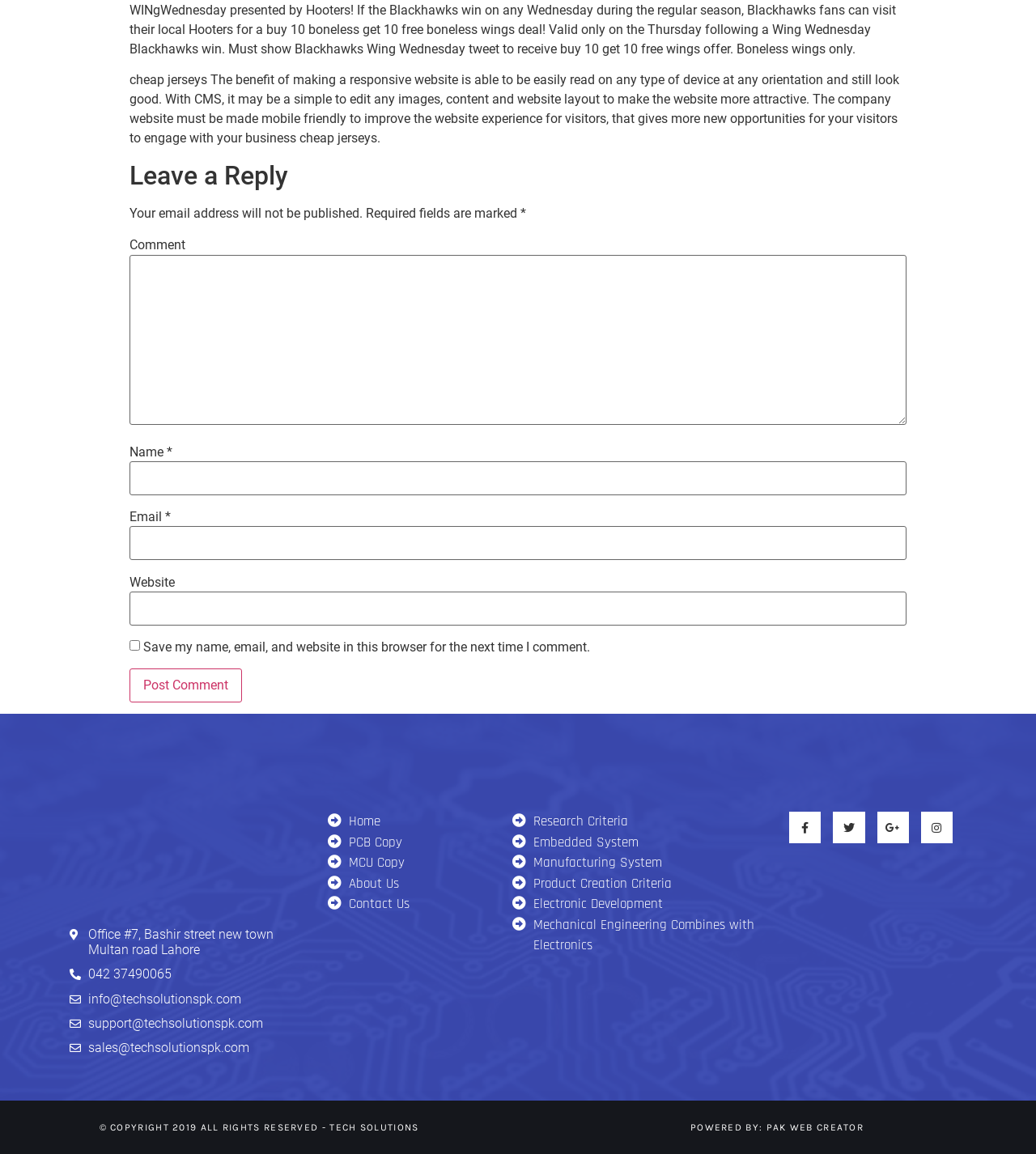Please provide the bounding box coordinates in the format (top-left x, top-left y, bottom-right x, bottom-right y). Remember, all values are floating point numbers between 0 and 1. What is the bounding box coordinate of the region described as: Mechanical Engineering Combines with Electronics

[0.495, 0.793, 0.737, 0.829]